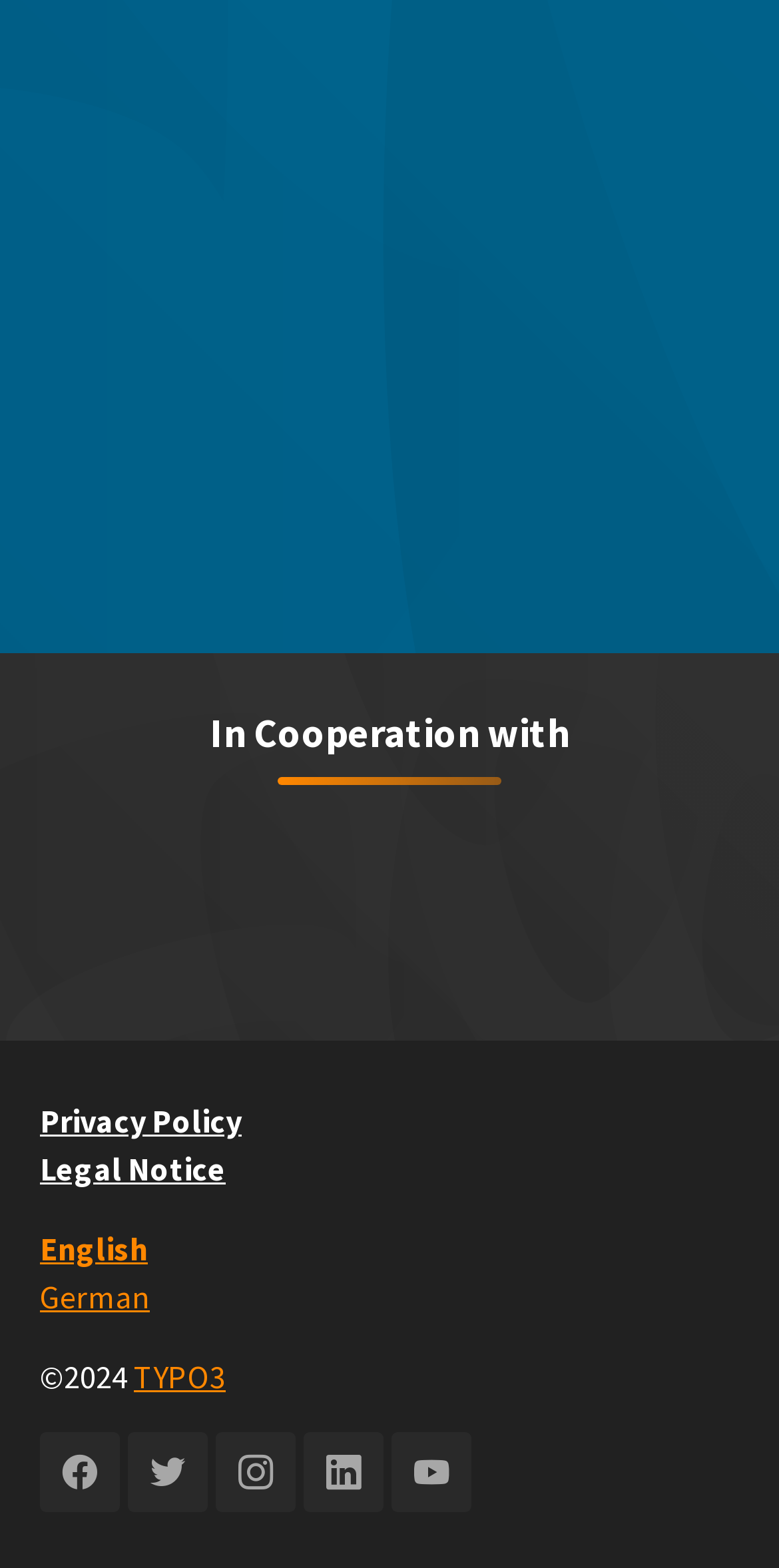Highlight the bounding box coordinates of the region I should click on to meet the following instruction: "Go to TYPO3".

[0.172, 0.865, 0.29, 0.891]